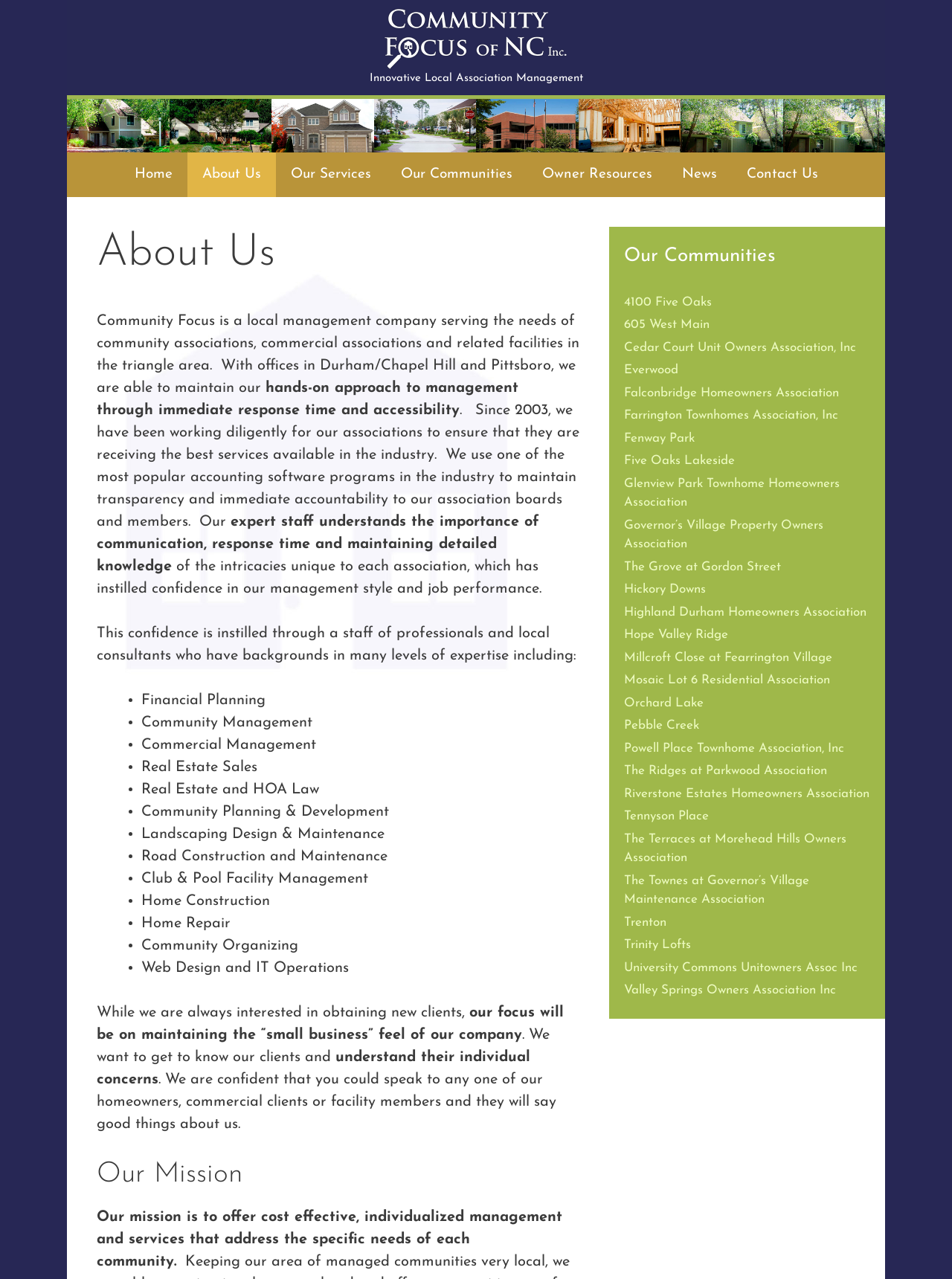Identify the bounding box coordinates for the UI element described as follows: Farrington Townhomes Association, Inc. Use the format (top-left x, top-left y, bottom-right x, bottom-right y) and ensure all values are floating point numbers between 0 and 1.

[0.655, 0.32, 0.88, 0.33]